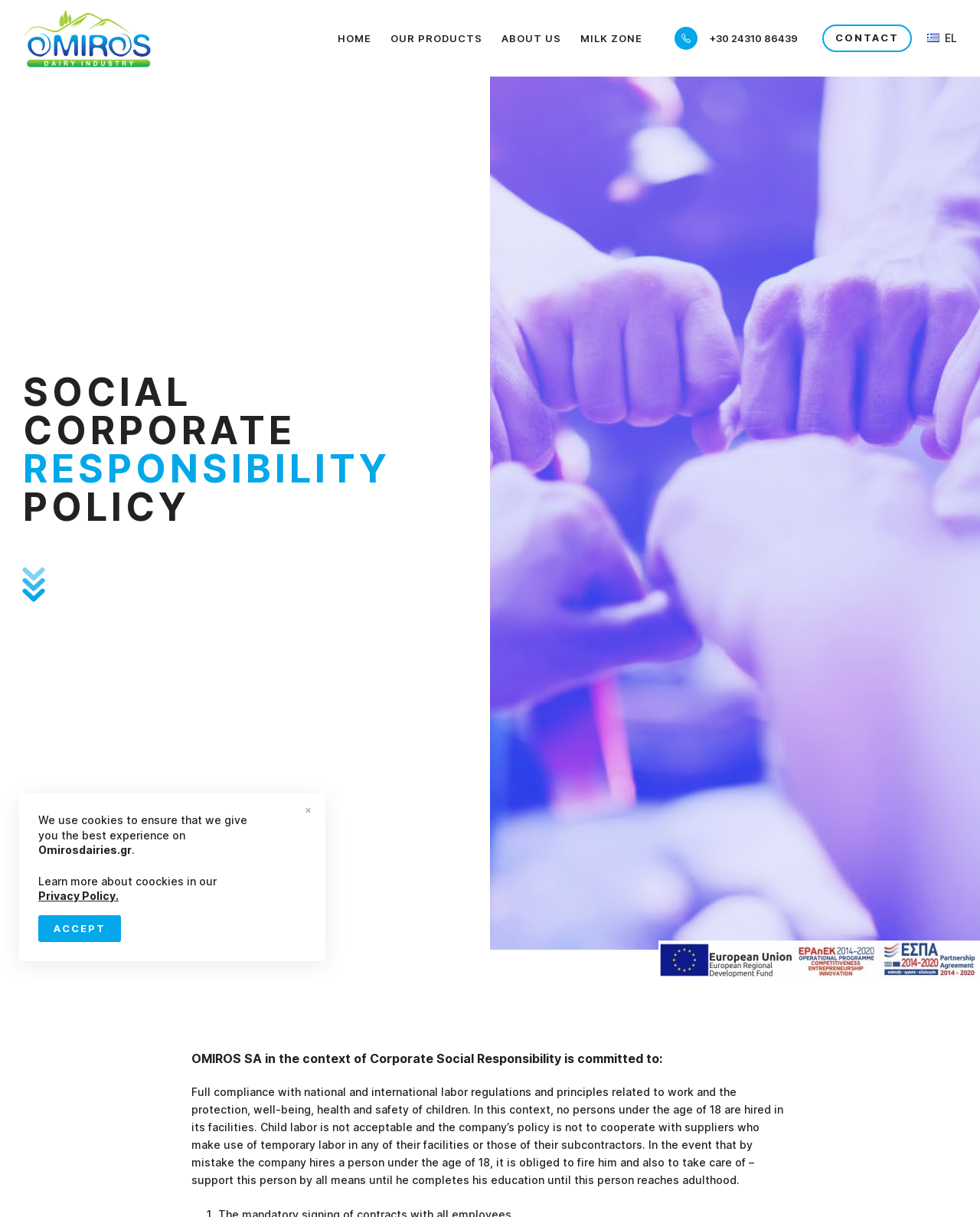Identify the coordinates of the bounding box for the element described below: "alt="Omiros Dairies SA"". Return the coordinates as four float numbers between 0 and 1: [left, top, right, bottom].

[0.023, 0.006, 0.155, 0.057]